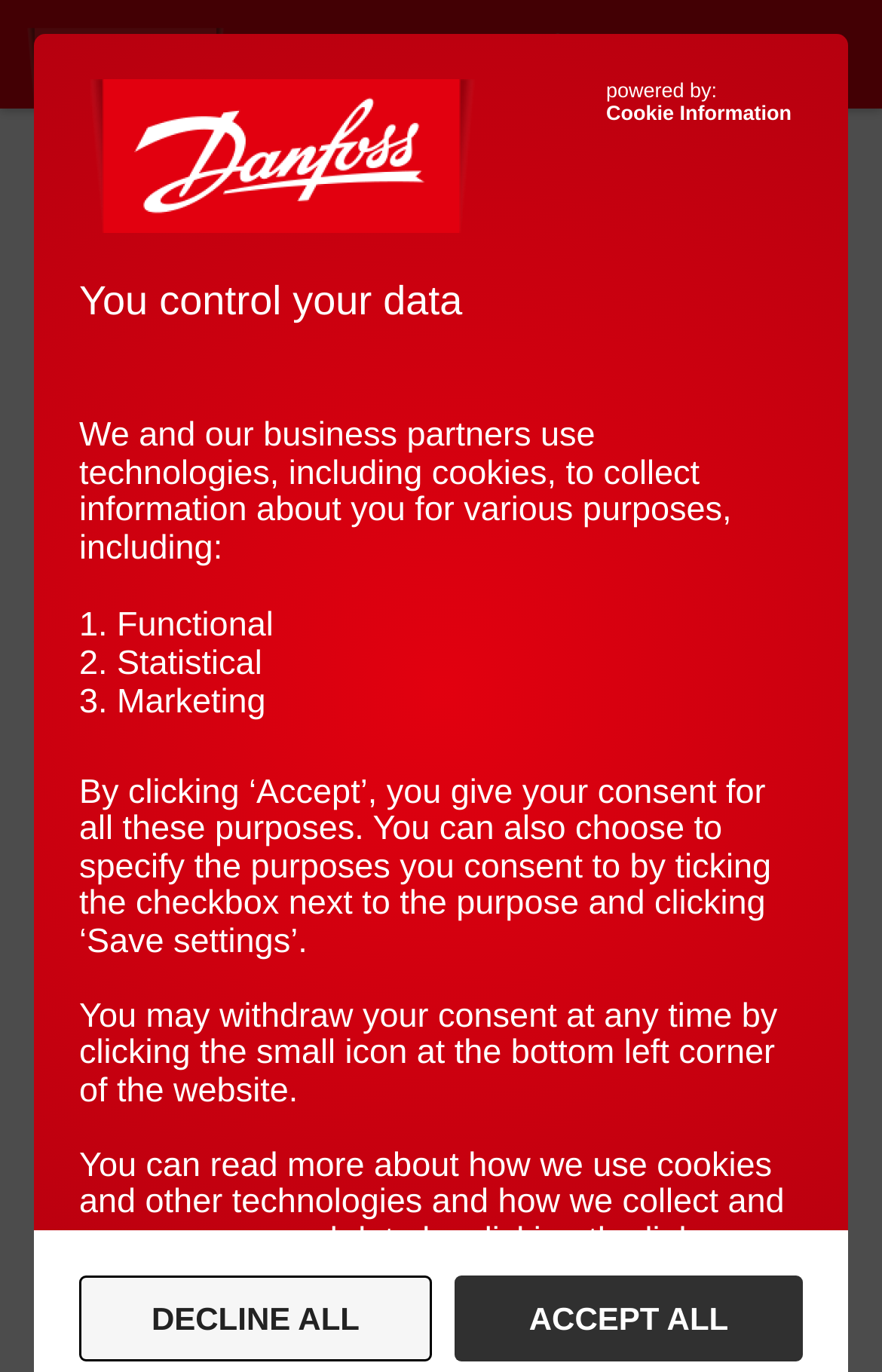Locate and extract the text of the main heading on the webpage.

Cold Chains Can Save Lives: How Danfoss & Trane Technologies are Accelerating the Delivery of Critical Components & Goods for the COVID-19 Vaccine